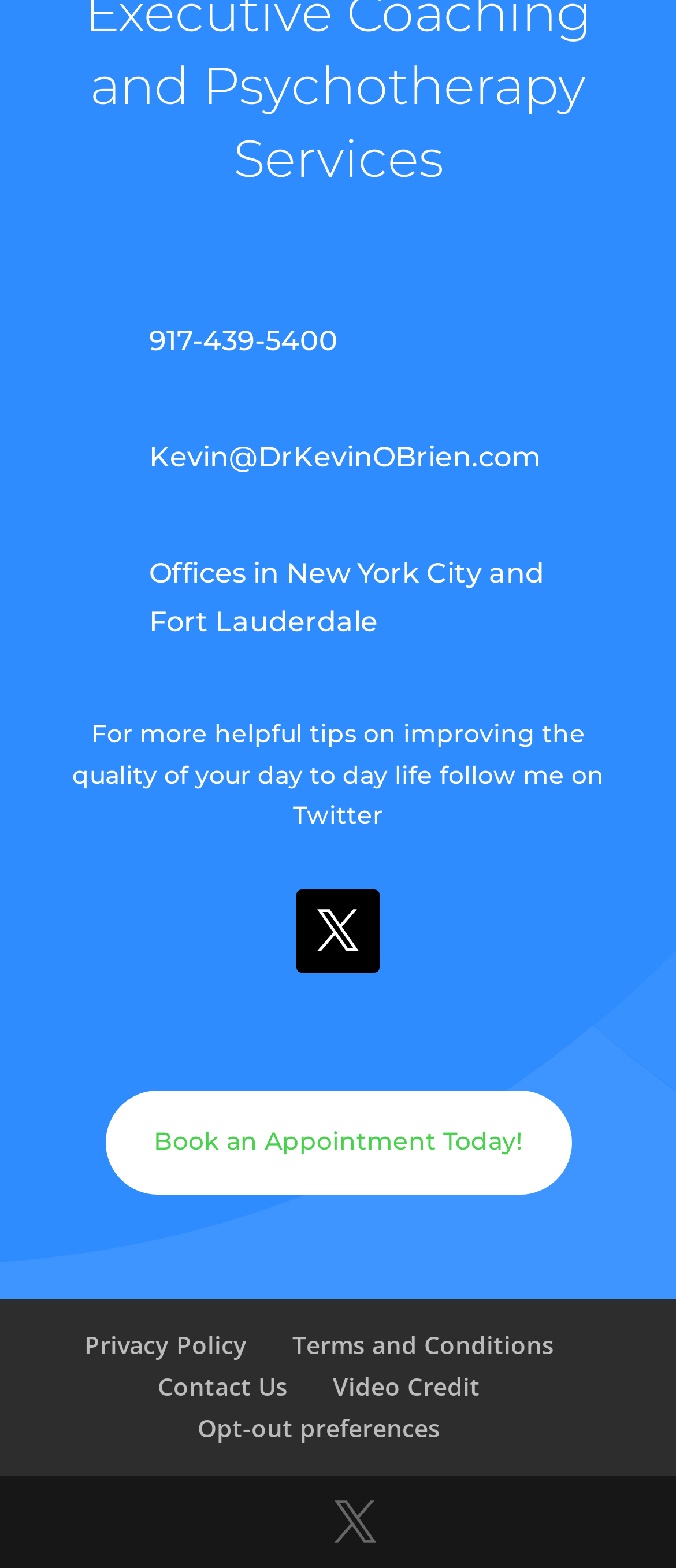Please locate the bounding box coordinates of the element that needs to be clicked to achieve the following instruction: "Call the phone number". The coordinates should be four float numbers between 0 and 1, i.e., [left, top, right, bottom].

[0.221, 0.203, 0.9, 0.244]